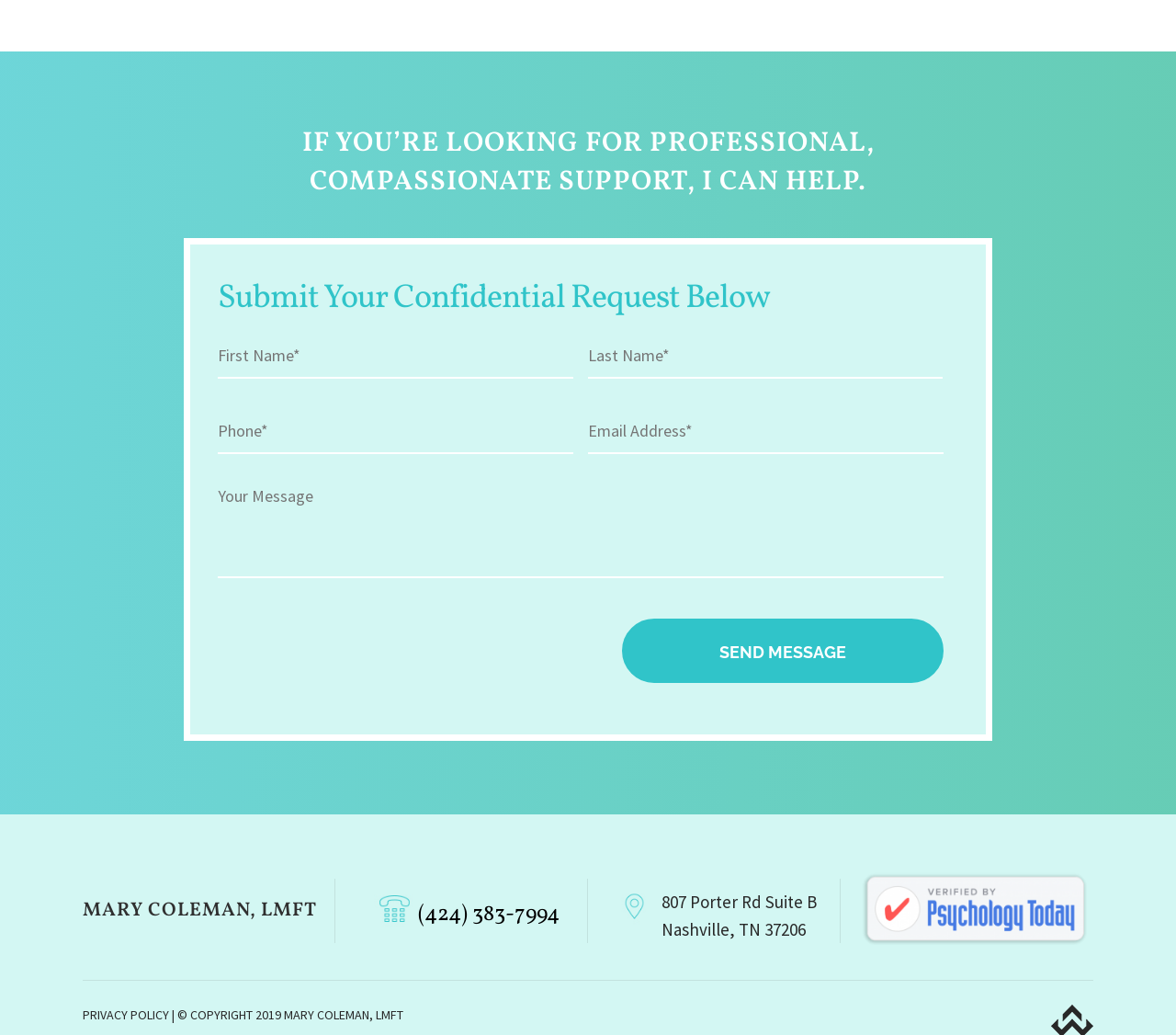What is the profession of Mary Coleman? Refer to the image and provide a one-word or short phrase answer.

LMFT